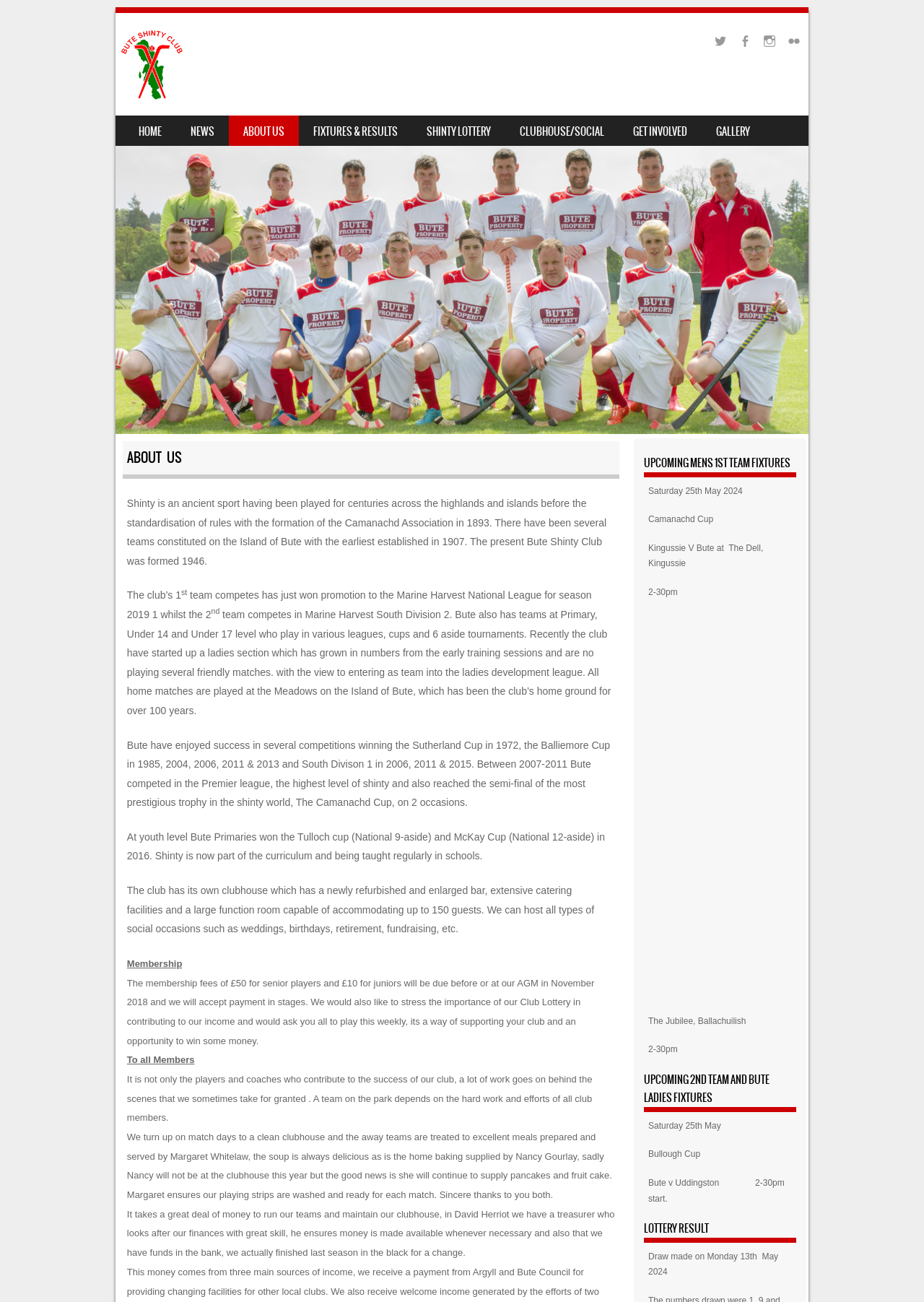What is the date of the Camanachd Cup match between Kingussie and Bute?
Please answer the question with a single word or phrase, referencing the image.

Saturday 25th May 2024